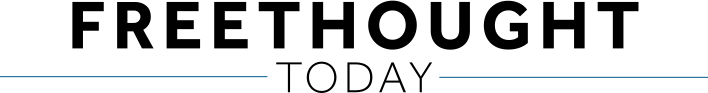Please study the image and answer the question comprehensively:
What values does the publication emphasize?

The publication, as represented by the image, emphasizes secularism and humanist values, which is reflected in its mission to promote freethought and challenge religious influence in public life.